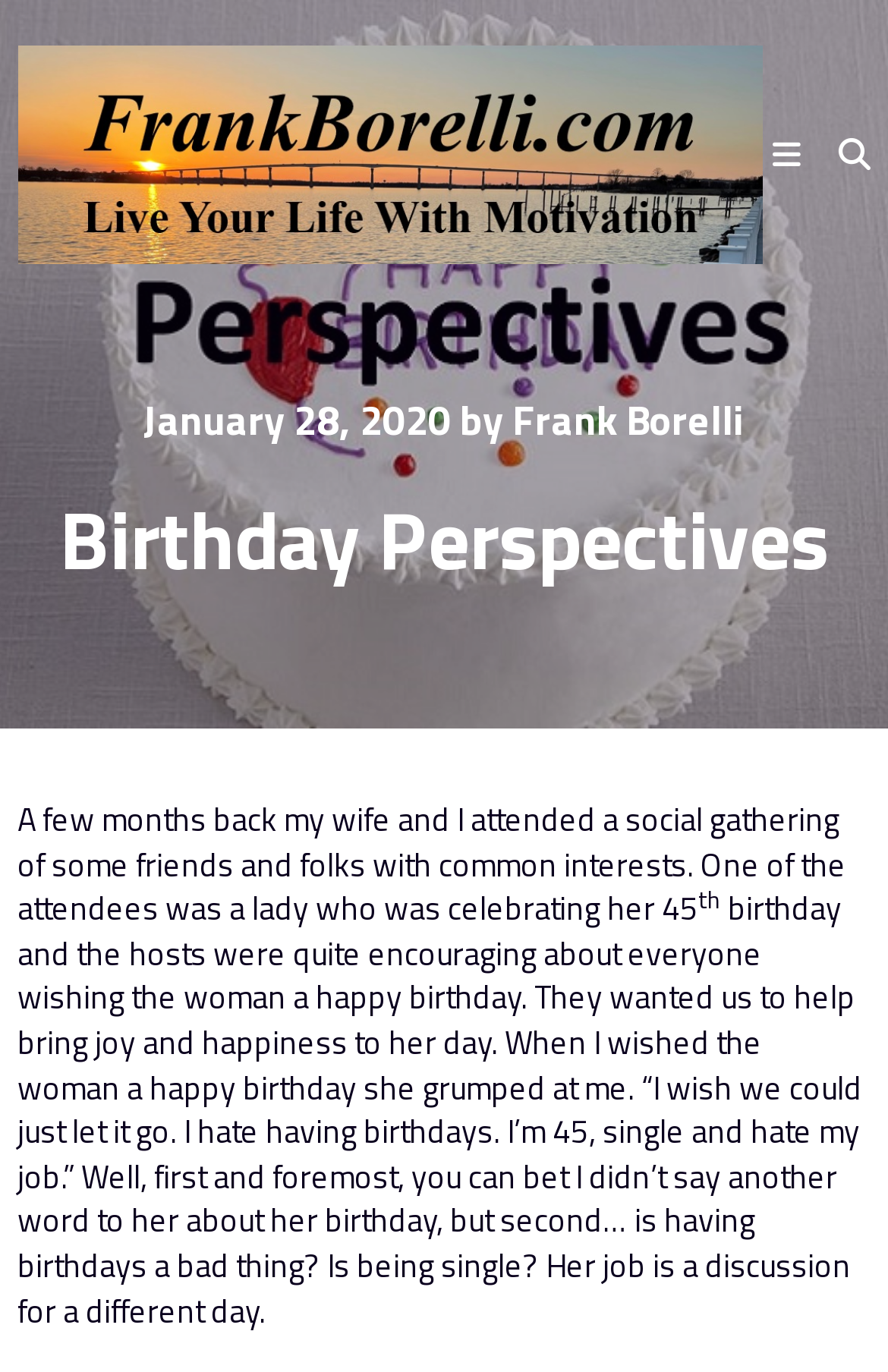Generate a thorough explanation of the webpage's elements.

The webpage is about a blog post titled "Birthday Perspectives" by Frank Borelli. At the top left corner, there is a link to "FrankBorelli.com" accompanied by an image with the same name. On the top right corner, there are two icons, a button with a hamburger menu icon and a link with a search icon.

Below the top section, there is a timestamp indicating the post was published on January 28, 2020, followed by the author's name, Frank Borelli. The main content of the blog post is a personal anecdote about the author's experience at a social gathering where a lady was celebrating her 45th birthday. The author shares his thoughts on why some people, like the lady, get upset about having birthdays, which he finds illogical.

The blog post is divided into paragraphs, with the first paragraph describing the social gathering and the lady's reaction to the birthday wishes. The subsequent paragraphs delve deeper into the author's thoughts on the matter, questioning whether having birthdays, being single, or having a job one dislikes are inherently bad things.